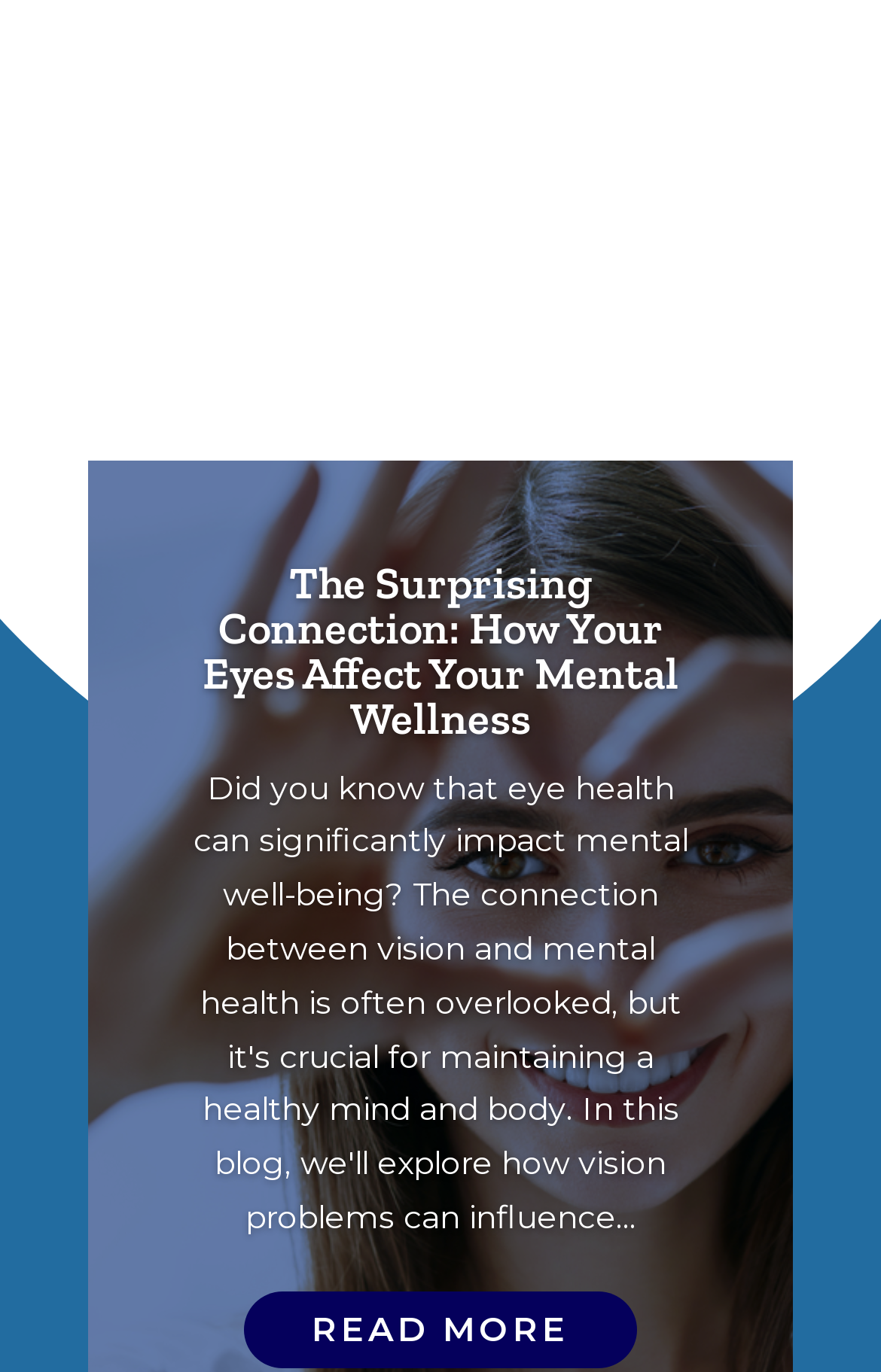Identify the bounding box of the UI element that matches this description: "Read More".

[0.274, 0.938, 0.726, 1.0]